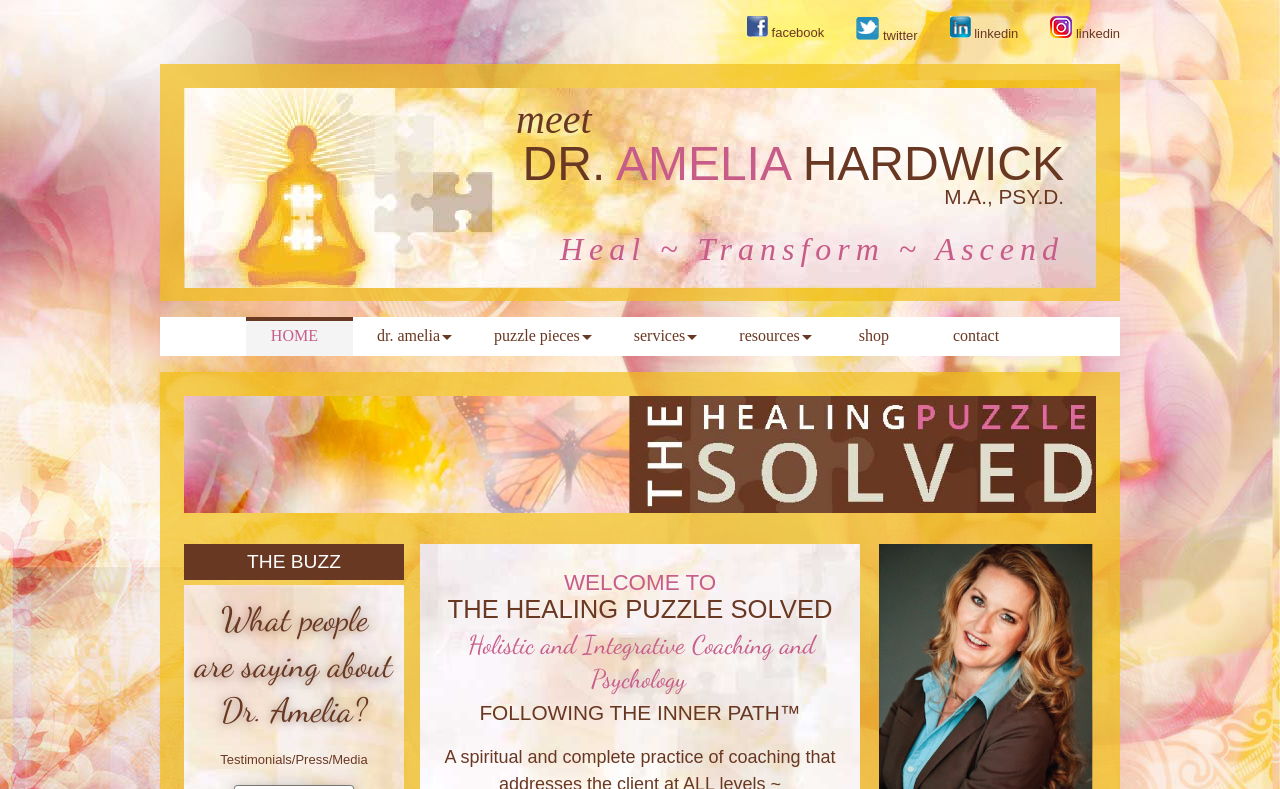Find the bounding box coordinates for the UI element that matches this description: "www.mitcrpc.org".

None